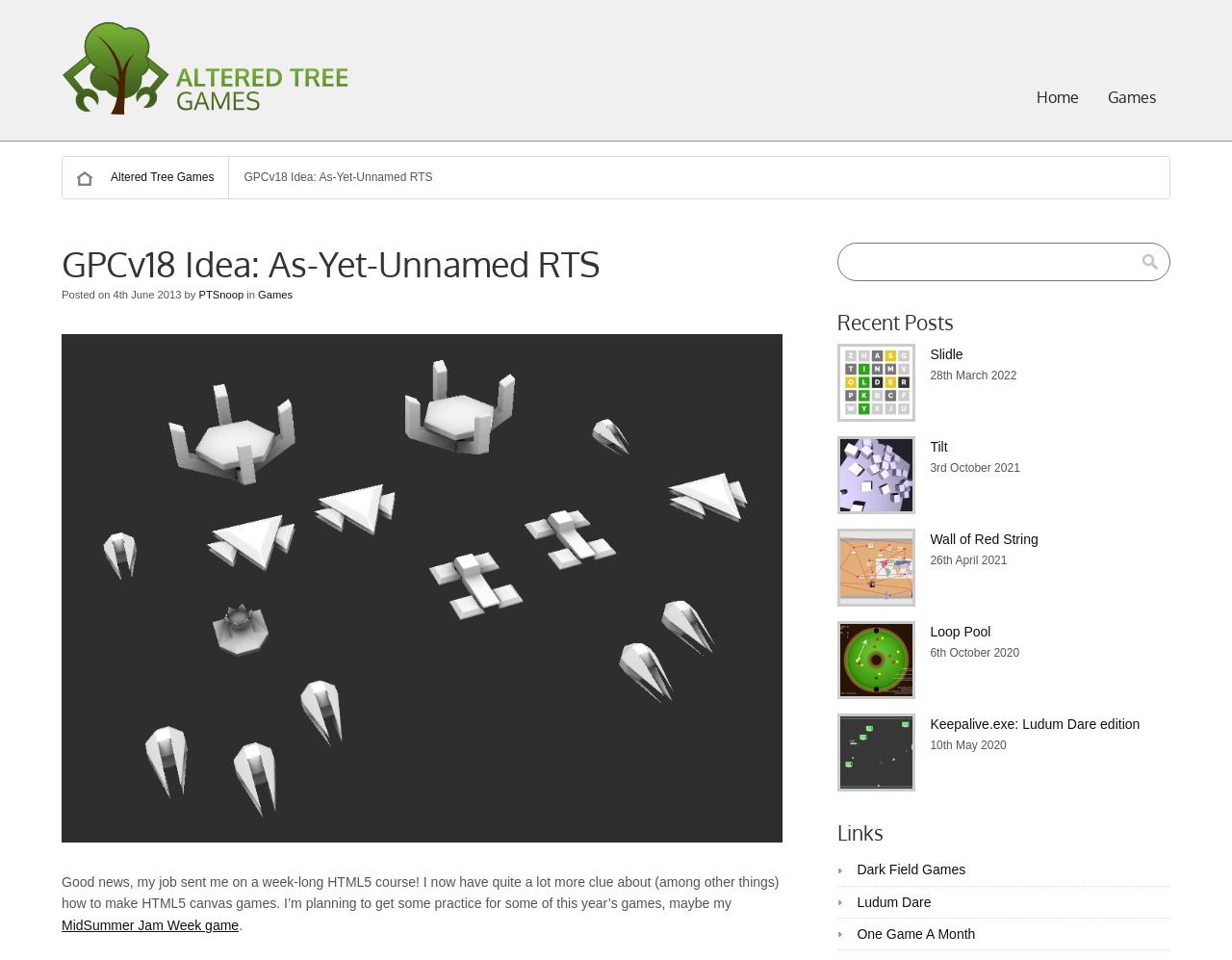Given the element description, predict the bounding box coordinates in the format (top-left x, top-left y, bottom-right x, bottom-right y). Make sure all values are between 0 and 1. Here is the element description: parent_node: Tilt

[0.68, 0.454, 0.743, 0.536]